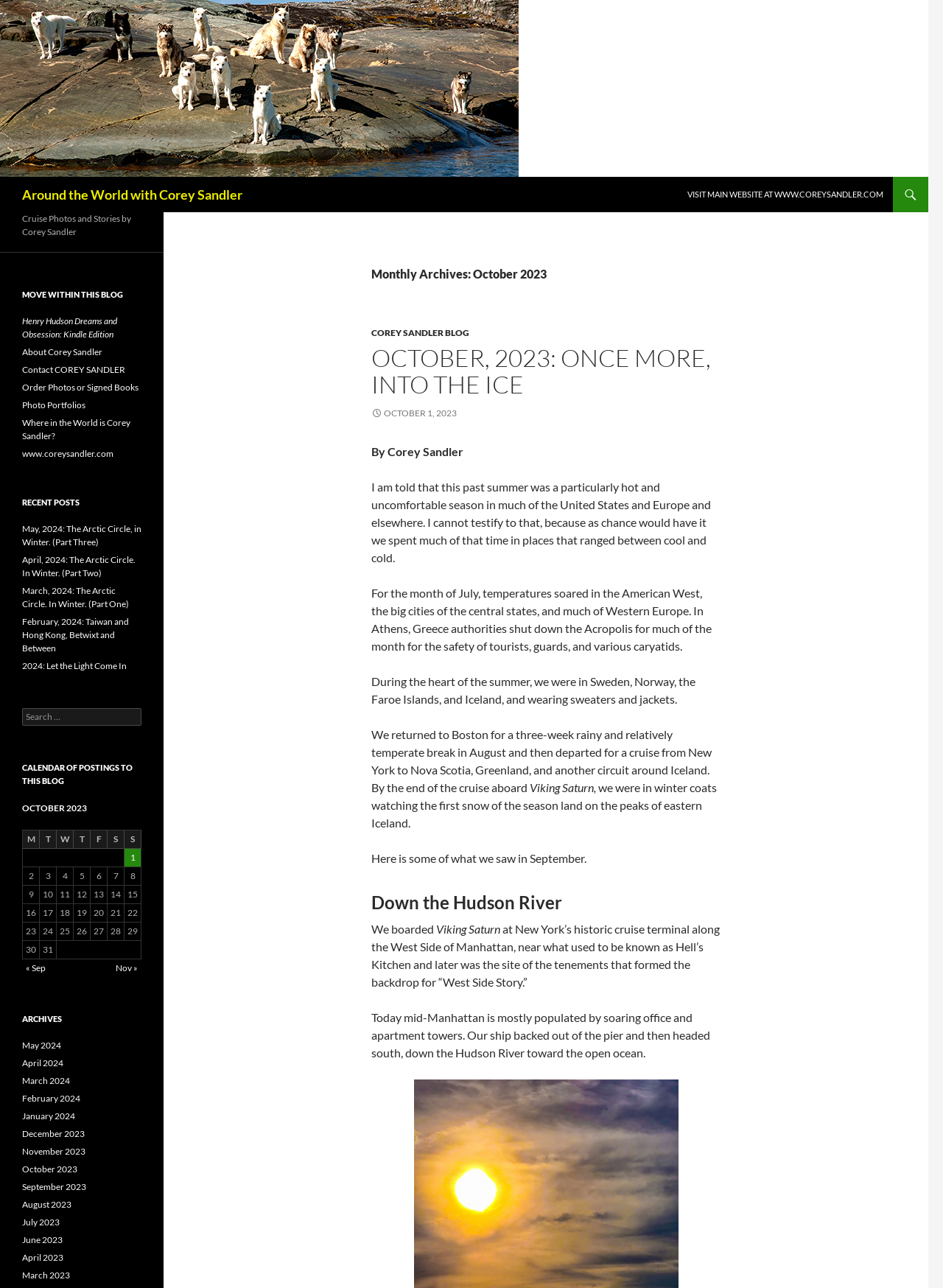What is the name of the ship mentioned in the article?
Look at the image and answer the question using a single word or phrase.

Viking Saturn